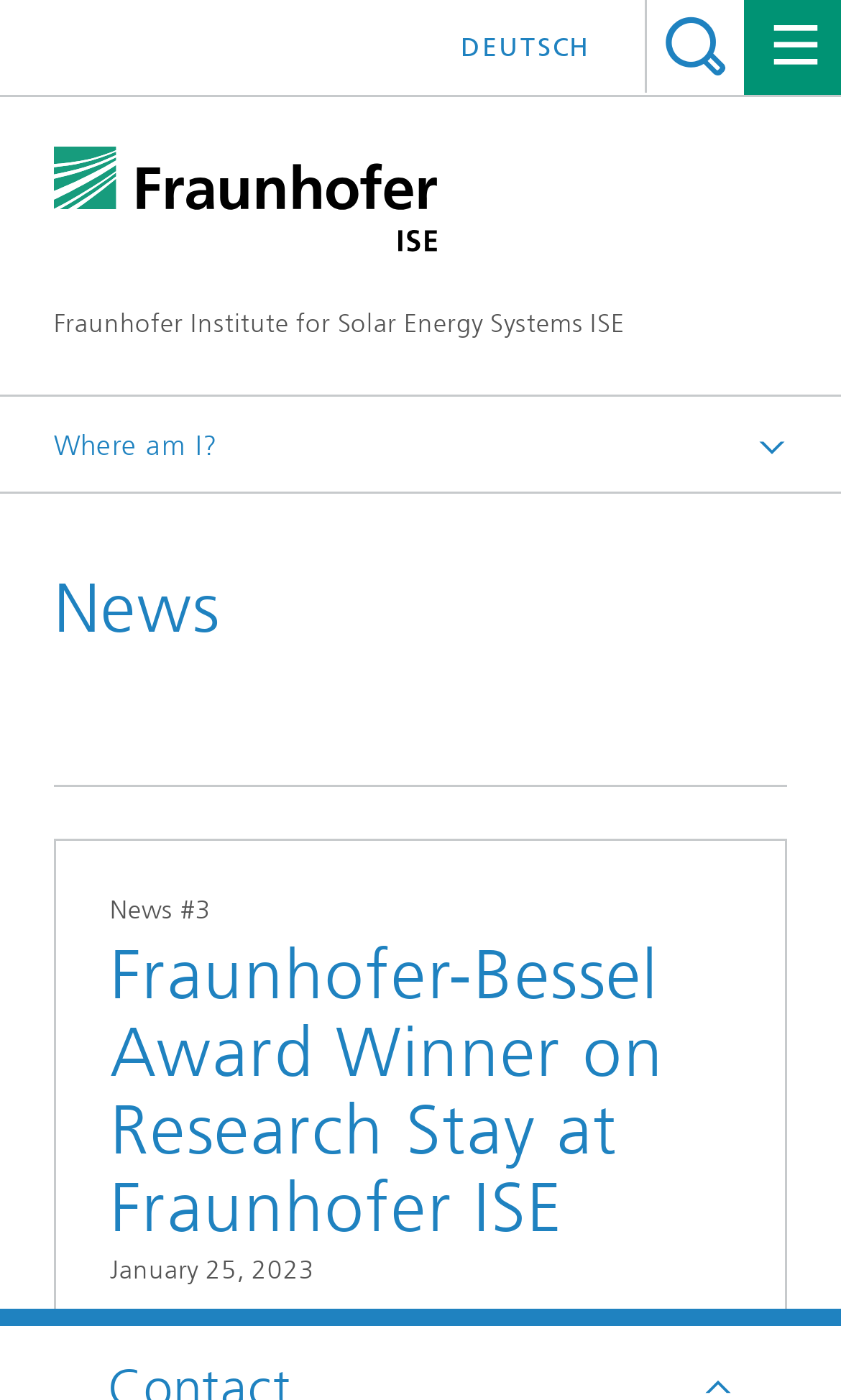Locate the bounding box coordinates of the region to be clicked to comply with the following instruction: "view press releases". The coordinates must be four float numbers between 0 and 1, in the form [left, top, right, bottom].

[0.192, 0.41, 0.271, 0.431]